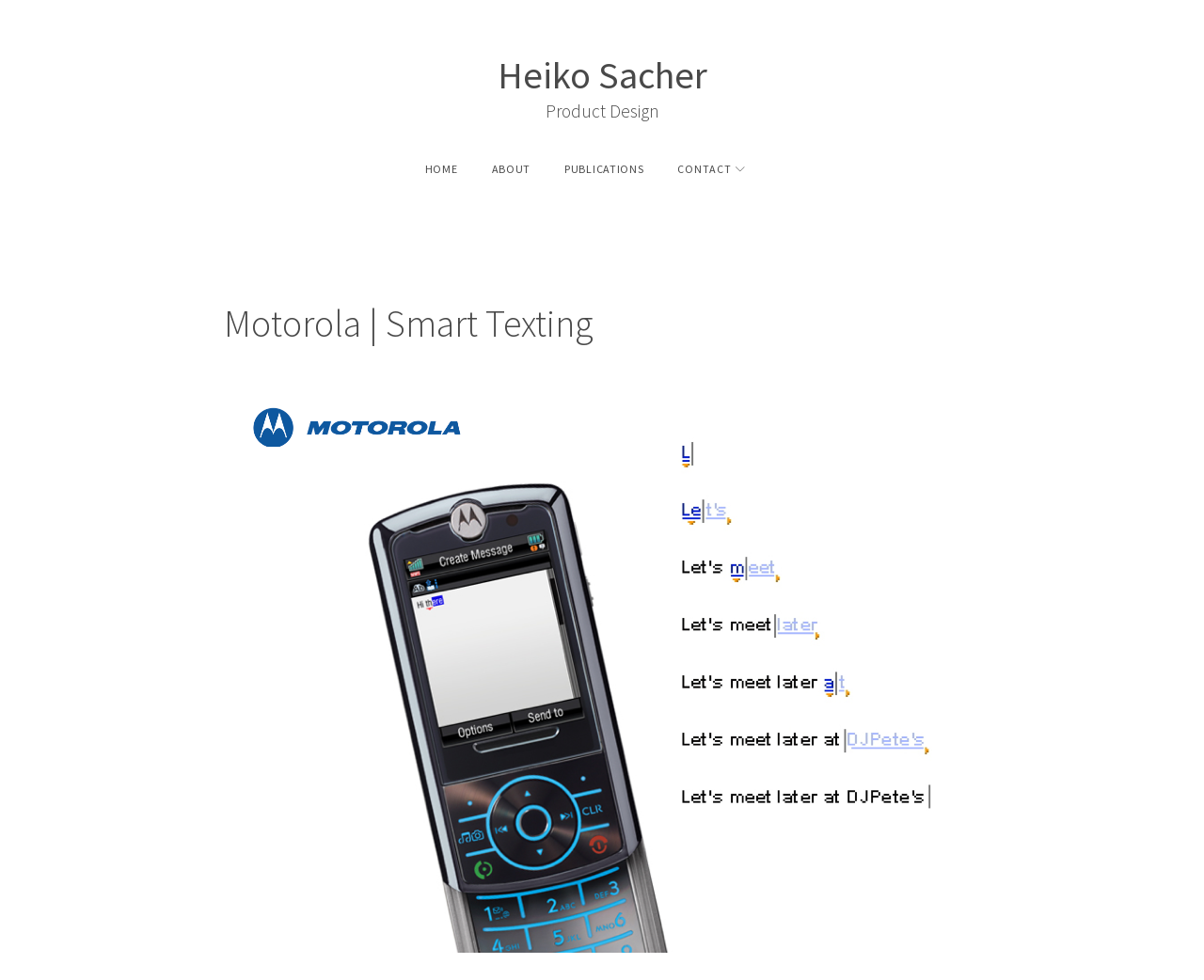What is the purpose of the 'CONTACT' link?
Please use the visual content to give a single word or phrase answer.

To contact Heiko Sacher